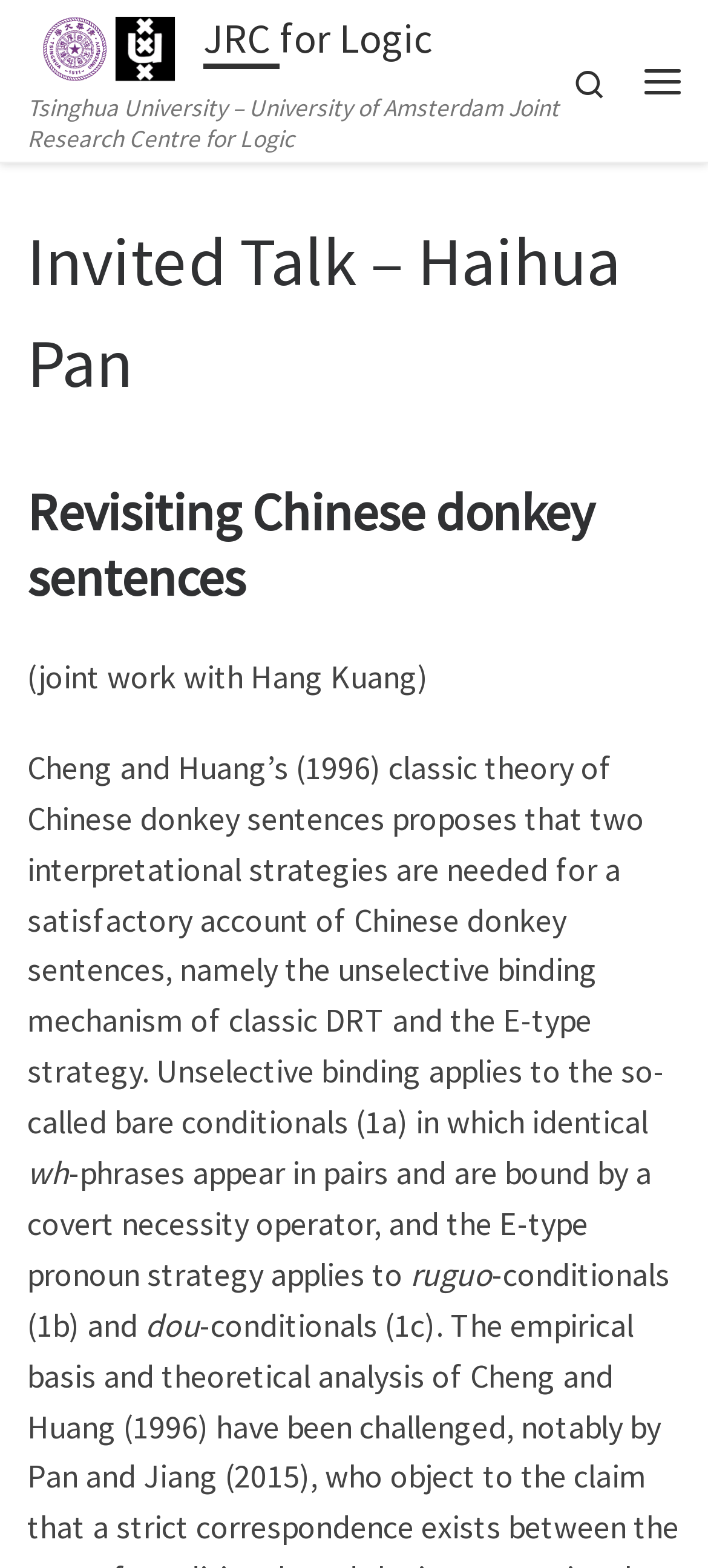Respond with a single word or phrase to the following question:
How many links are there in the top navigation bar?

3